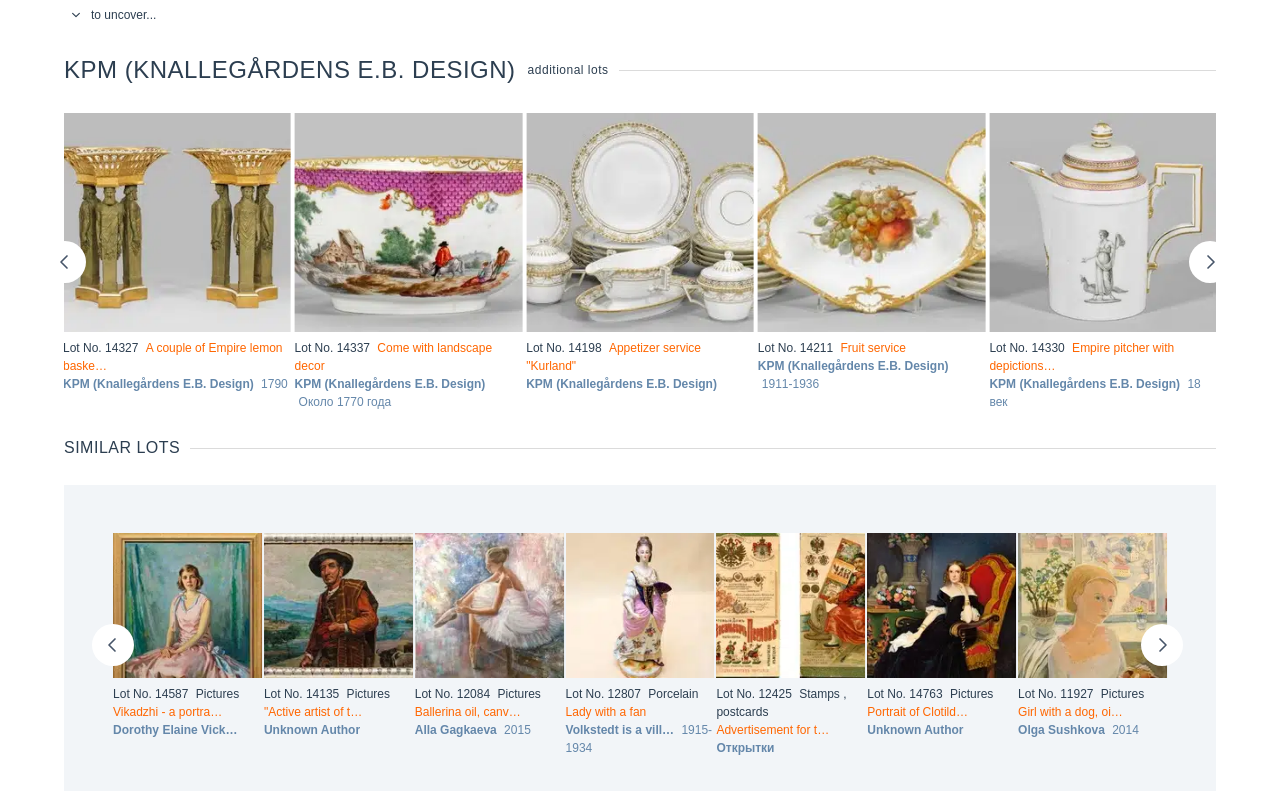Please specify the bounding box coordinates of the element that should be clicked to execute the given instruction: 'Click the 'Next slide' button'. Ensure the coordinates are four float numbers between 0 and 1, expressed as [left, top, right, bottom].

[0.929, 0.305, 0.962, 0.358]